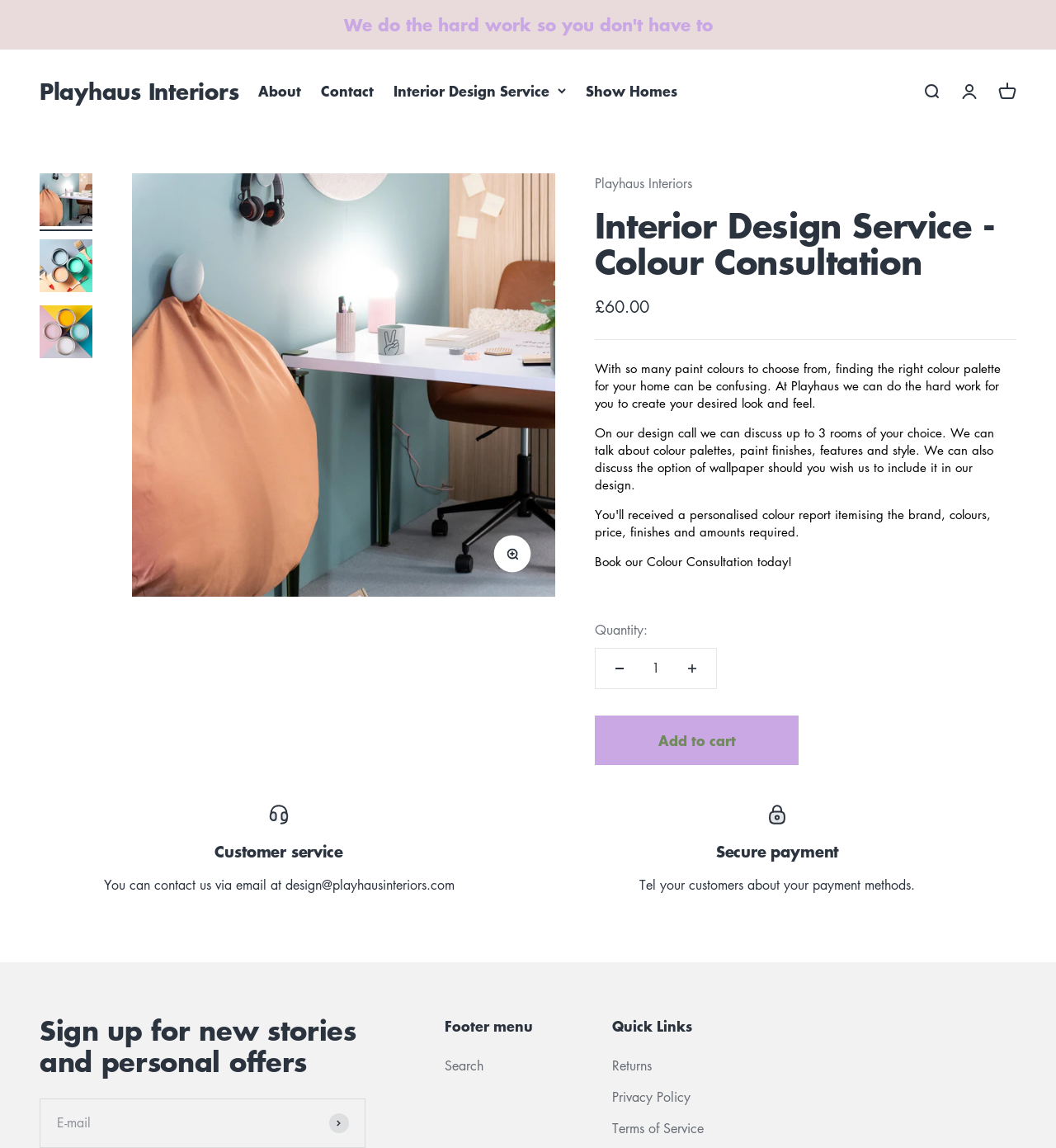Using the format (top-left x, top-left y, bottom-right x, bottom-right y), provide the bounding box coordinates for the described UI element. All values should be floating point numbers between 0 and 1: Search

[0.421, 0.92, 0.458, 0.938]